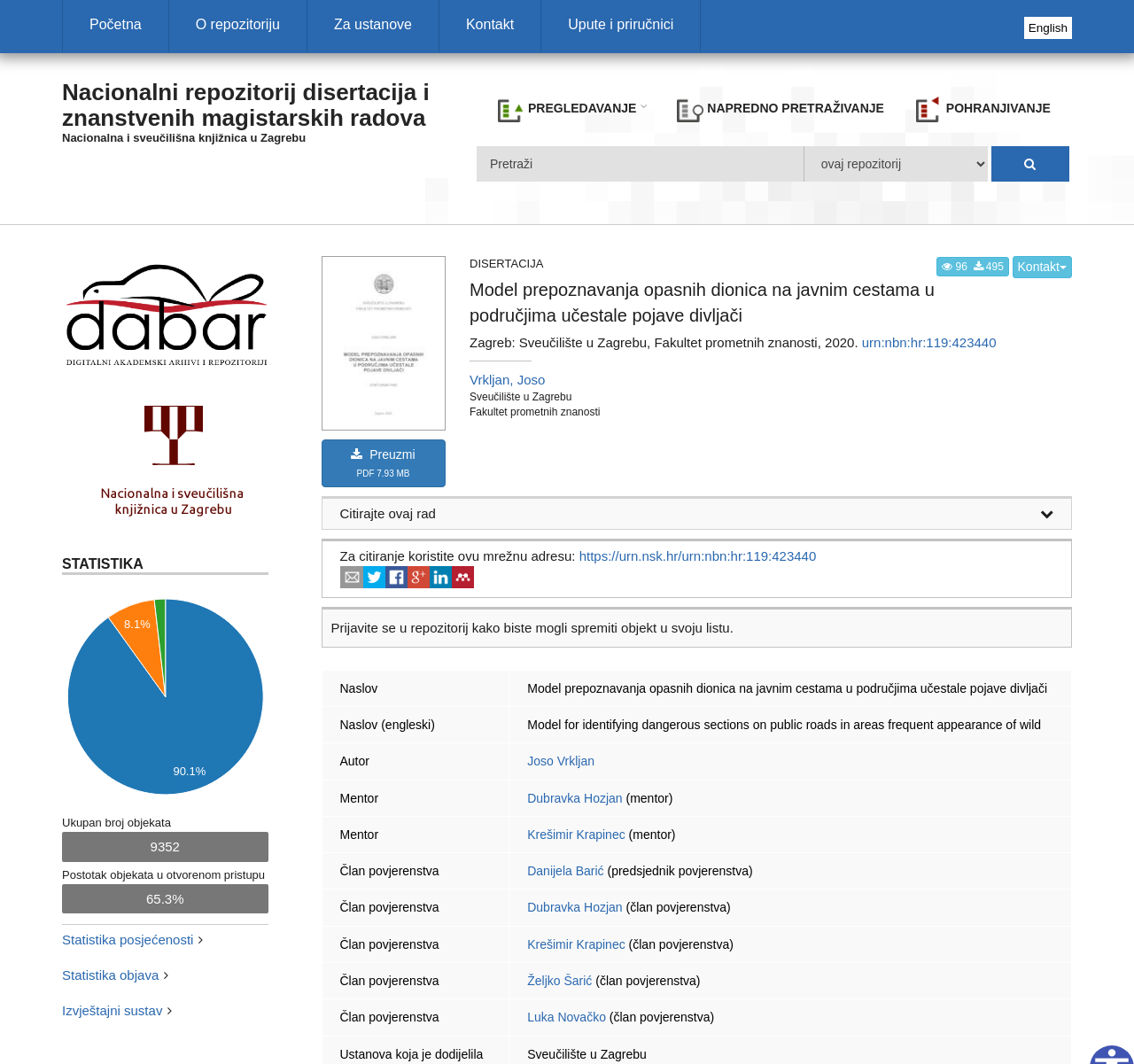Describe all the key features and sections of the webpage thoroughly.

This webpage appears to be a repository of academic papers, specifically a dissertation titled "Model prepoznavanja opasnih dionica na javnim cestama u područjima učestale pojave divljači" (Model for recognizing hazardous road sections in areas with frequent wildlife appearances). 

At the top of the page, there are several links to navigate to different sections of the repository, including "Početna" (Home), "O repozitoriju" (About the repository), "Za ustanove" (For institutions), "Kontakt" (Contact), and "Upute i priručnici" (Instructions and guides). There is also a link to switch to the English version of the page.

Below the navigation links, there is a search bar with a textbox, a combobox, and a button. The search bar is accompanied by three links: "PREGLEDAVANJE" (Browsing), "NAPREDNO PRETRAŽIVANJE" (Advanced search), and "POHRANJIVANJE" (Saving).

On the left side of the page, there is a complementary section with several links, including "Digitalni akademski arhivi i repozitoriji" (Digital academic archives and repositories) and "STATISTIKA" (Statistics). The statistics section displays a circular graph showing the distribution of objects by type, with accompanying text and graphics symbols.

The main content of the page is dedicated to the dissertation, with a link to view the first page of the document, a link to download the PDF, and a brief description of the dissertation, including the author, institution, and publication date. There are also links to cite the work, share it on social media, and send an email to share it.

At the bottom of the page, there is a section with a static text encouraging users to log in to the repository to save objects to their list.